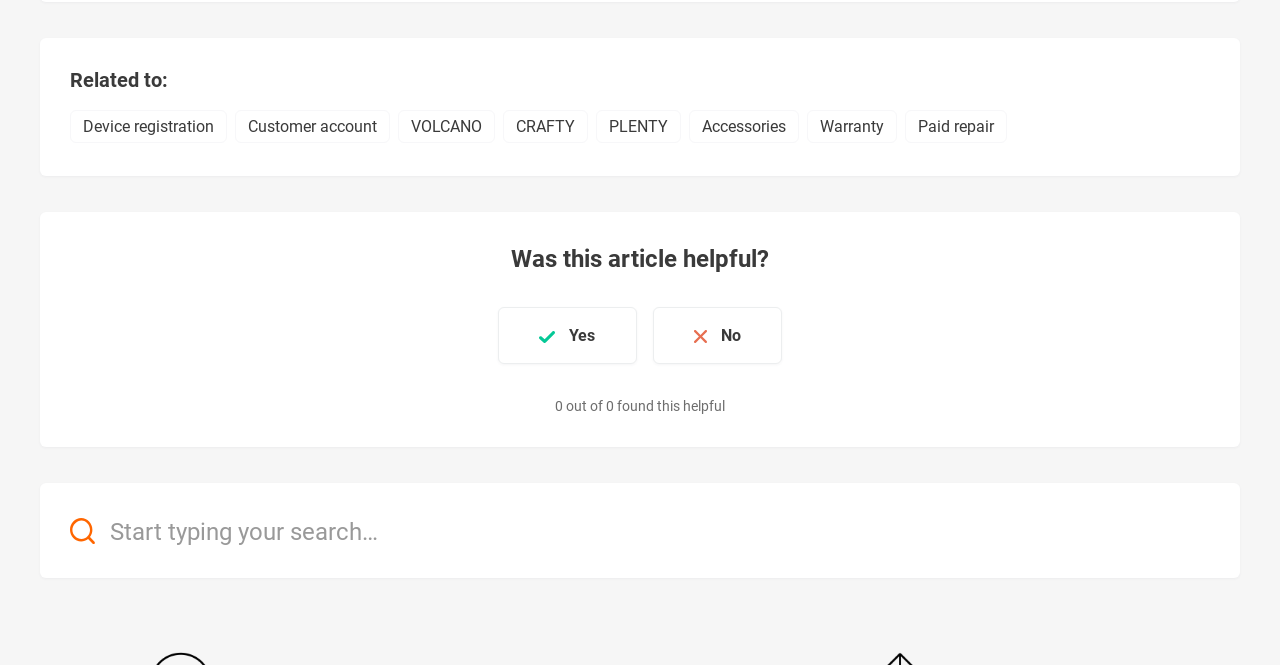Determine the bounding box coordinates of the clickable area required to perform the following instruction: "Click on Warranty". The coordinates should be represented as four float numbers between 0 and 1: [left, top, right, bottom].

[0.63, 0.166, 0.701, 0.215]